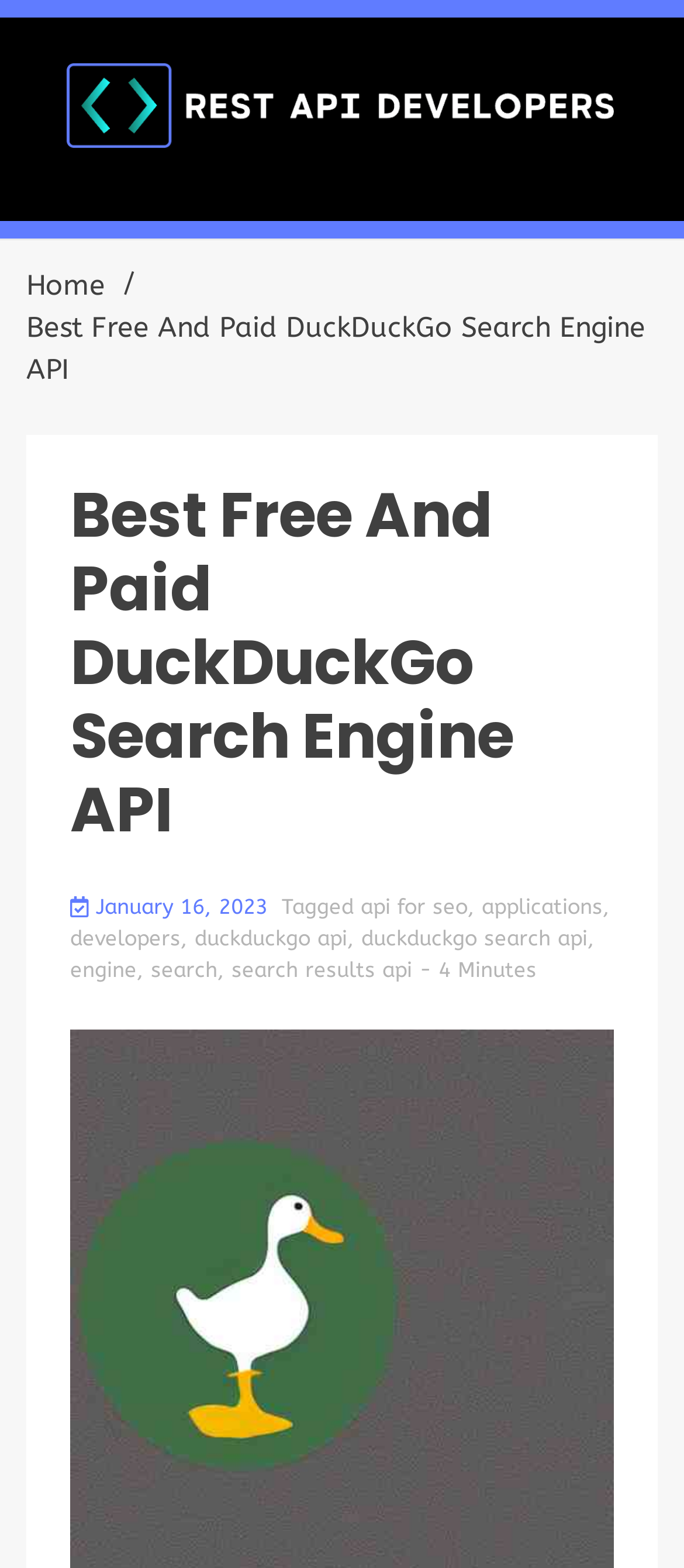Describe all the key features and sections of the webpage thoroughly.

This webpage is about the best Search Engine API, specifically DuckDuckGo Search Engine API. At the top, there is a logo and a navigation menu with a link to the "Home" page. Below the navigation menu, there is a heading that reads "Best Free And Paid DuckDuckGo Search Engine API" with a publication date "January 16, 2023" and categories "Apps" and "Technology" listed next to it. 

To the right of the heading, there are several tags including "api for seo", "applications", "developers", "duckduckgo api", "duckduckgo search api", "engine", "search", and "search results api". The estimated reading time of the article is 4 minutes.

The main content of the webpage is not explicitly described in the accessibility tree, but based on the meta description, it is likely that the article introduces the best Search Engine API and provides more information about it.